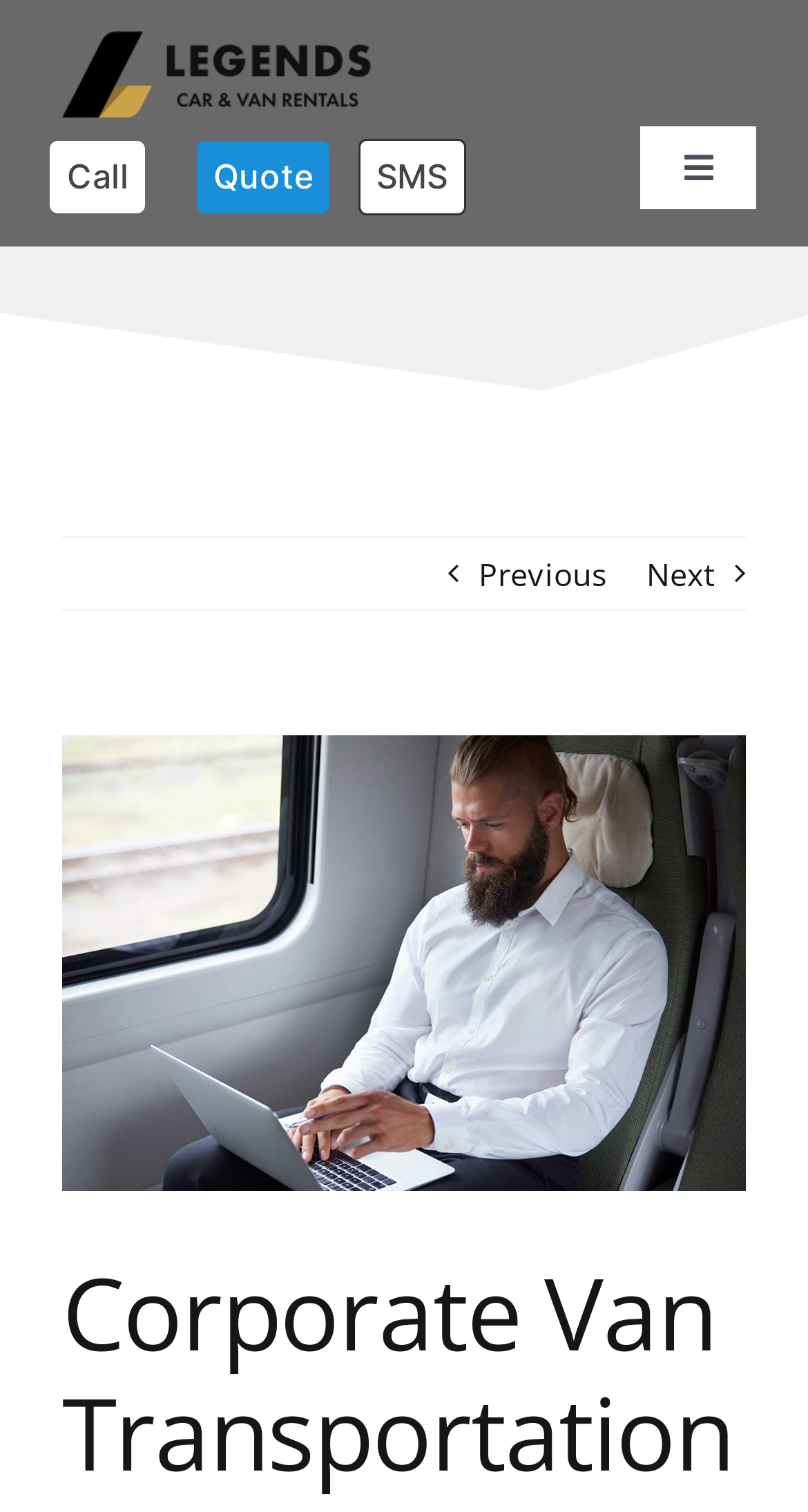Could you determine the bounding box coordinates of the clickable element to complete the instruction: "Open the mobile menu"? Provide the coordinates as four float numbers between 0 and 1, i.e., [left, top, right, bottom].

None